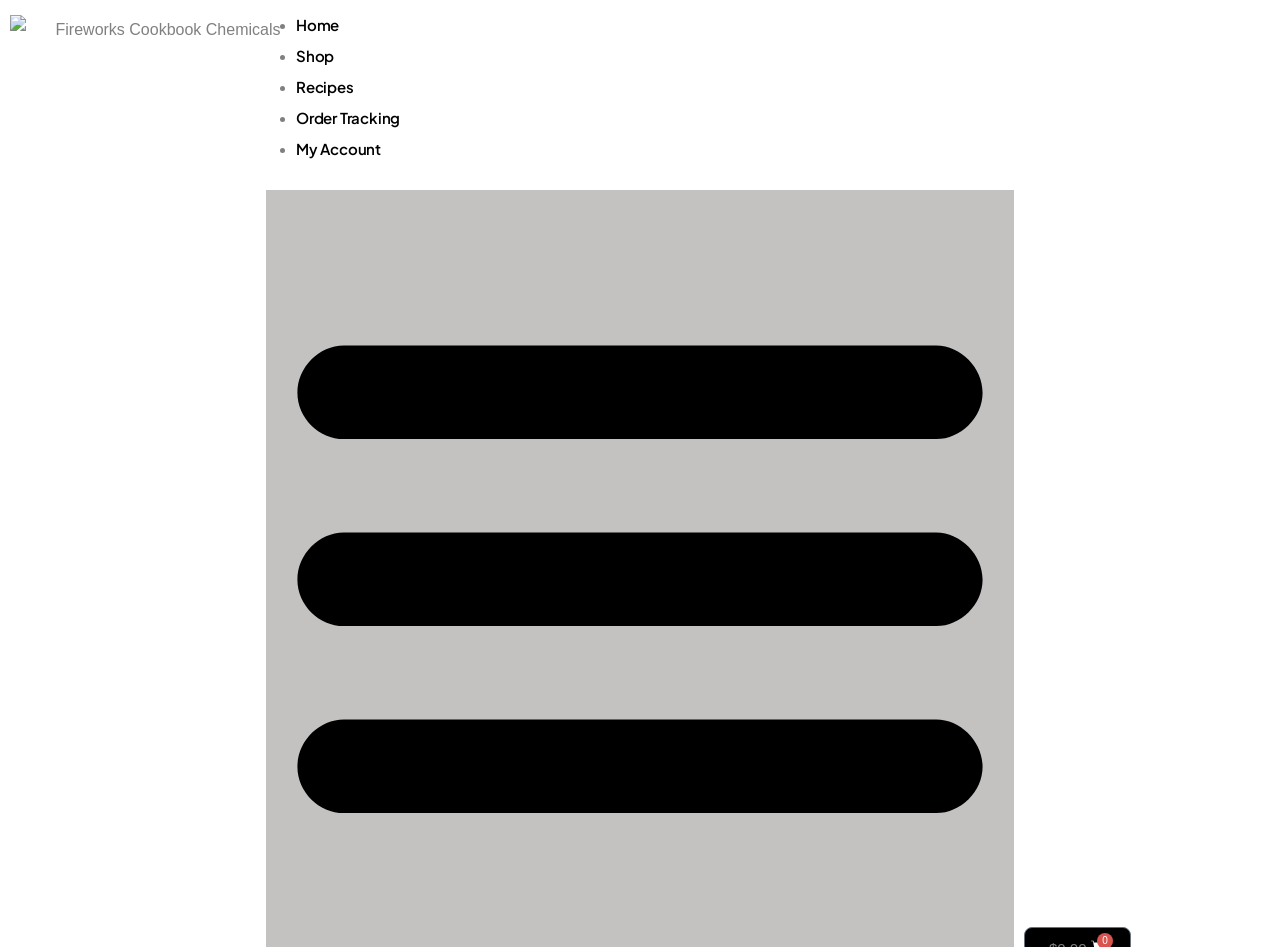Offer a detailed explanation of the webpage layout and contents.

The webpage is about Barium Carbonate, a chemical compound used in fireworks manufacturing. At the top-left corner, there is a link to "Fireworks Cookbook Chemicals" accompanied by an image with the same name. 

Below this, there is a horizontal navigation menu consisting of five links: "Home", "Shop", "Recipes", "Order Tracking", and "My Account". Each link is preceded by a bullet point (•). The links are arranged from left to right in the mentioned order.